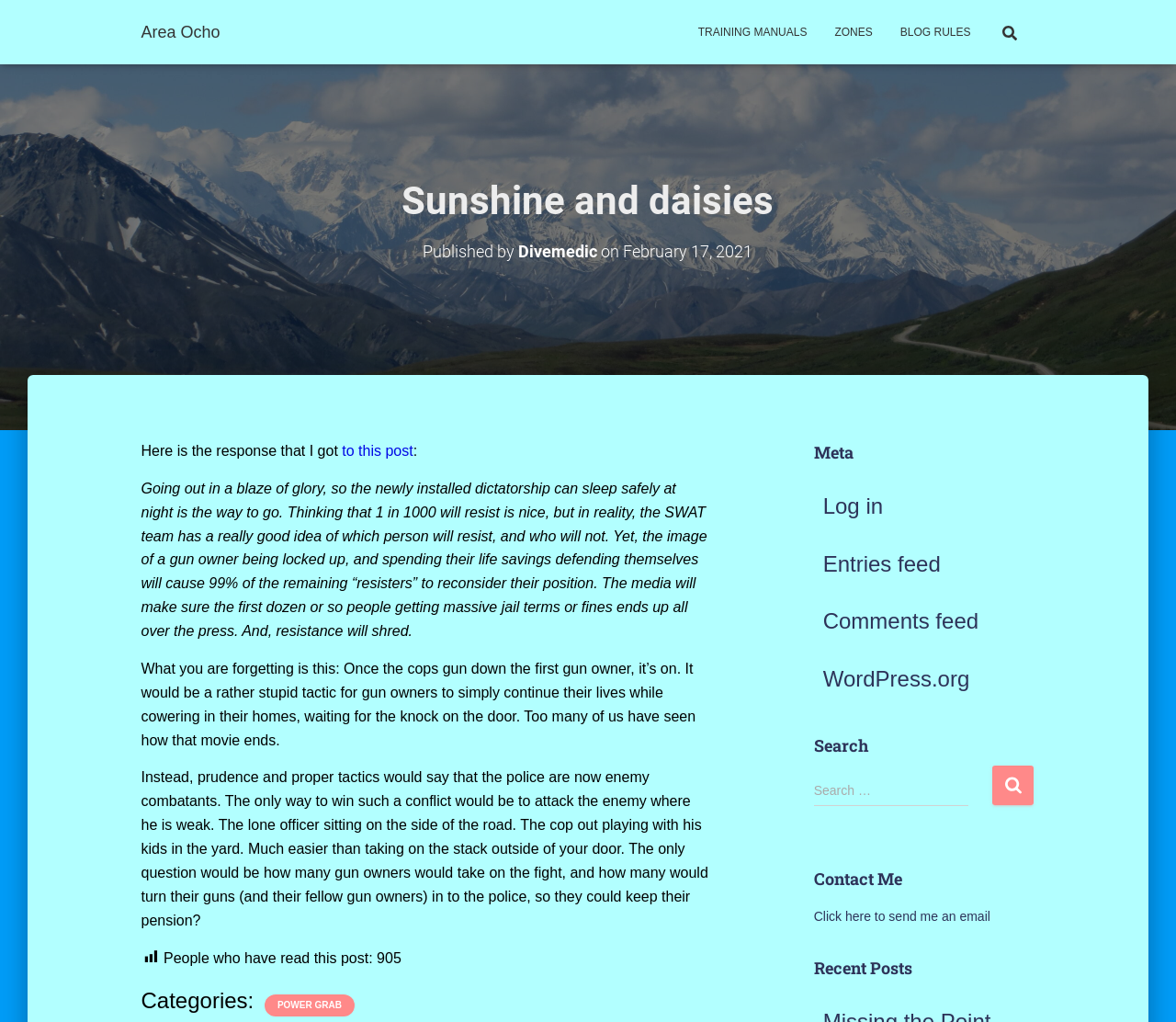Provide the bounding box coordinates of the area you need to click to execute the following instruction: "Log in to the website".

[0.7, 0.483, 0.751, 0.507]